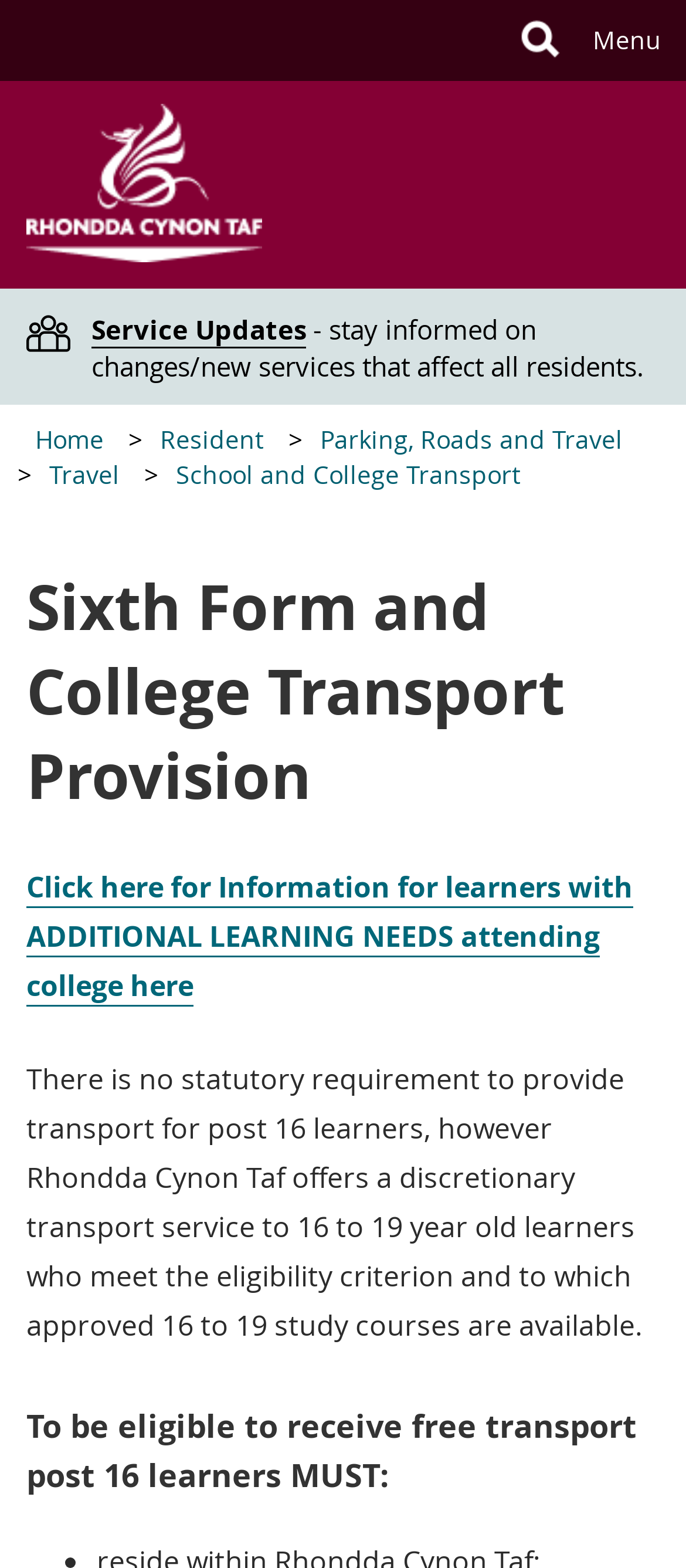What is the name of the council providing transport information?
Using the details shown in the screenshot, provide a comprehensive answer to the question.

I found the answer by looking at the link element with the text 'Rhondda Cynon Taf County Borough Council' which is located at the top of the webpage, indicating the council's name.